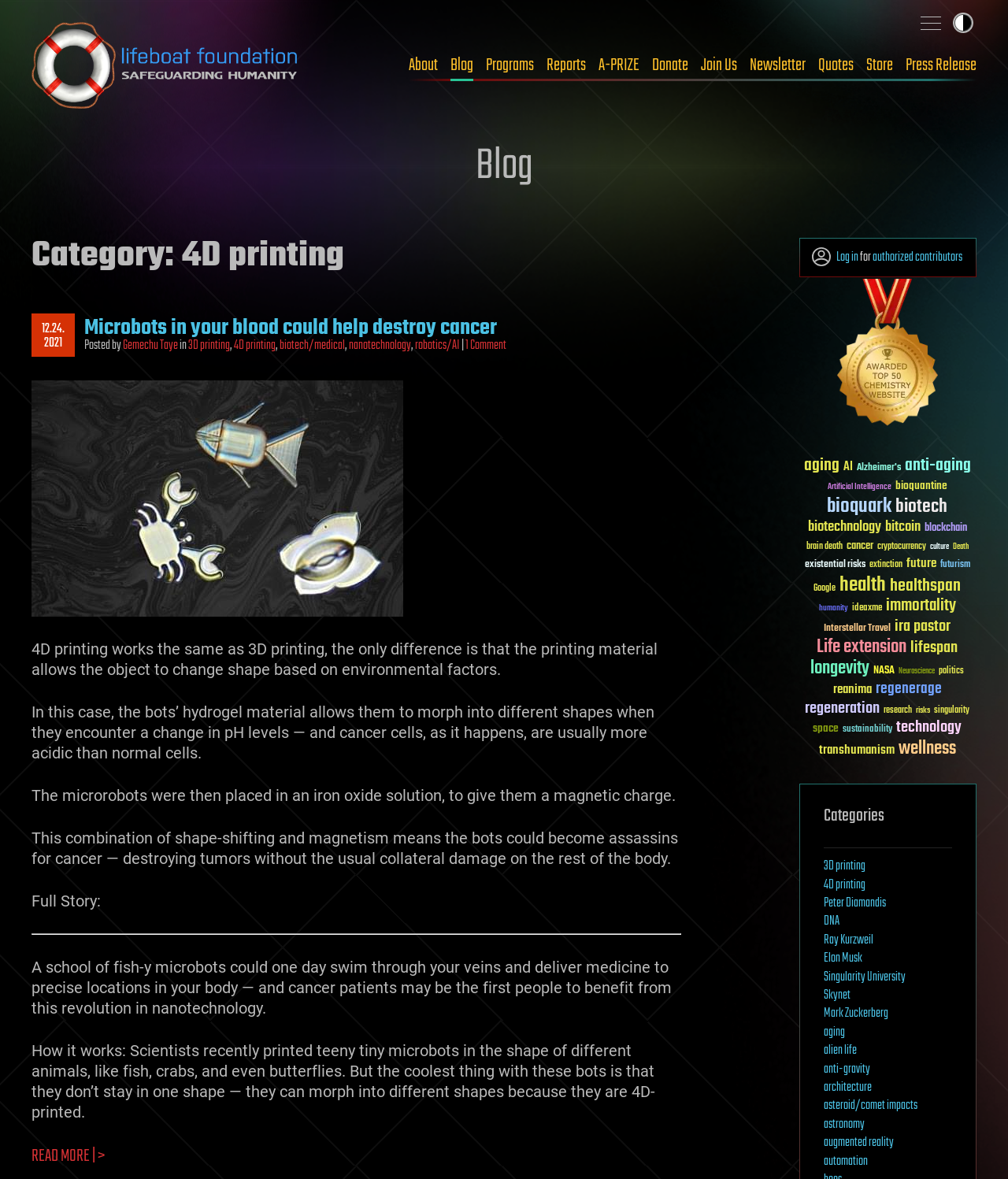Provide the bounding box coordinates for the UI element that is described by this text: "Join Us". The coordinates should be in the form of four float numbers between 0 and 1: [left, top, right, bottom].

[0.695, 0.047, 0.731, 0.063]